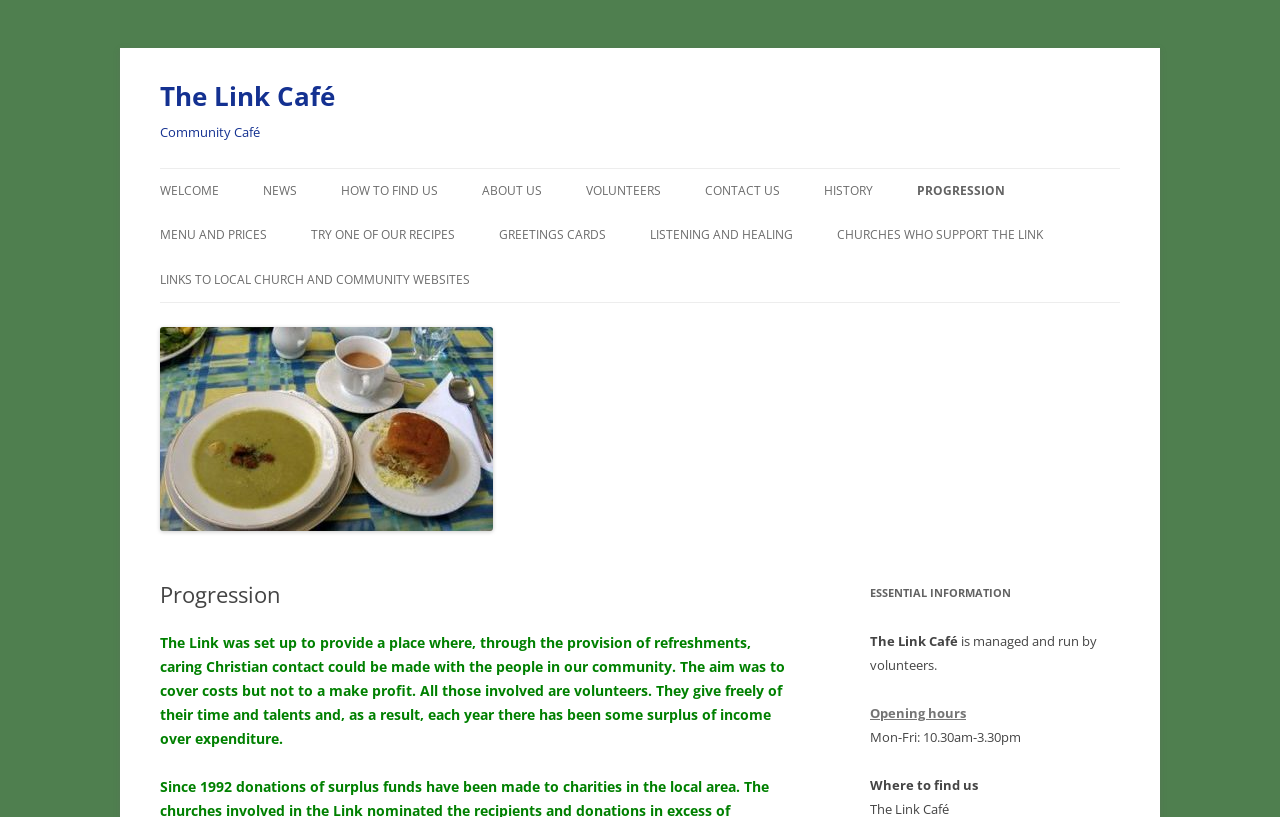What is the name of the community café?
Answer the question with just one word or phrase using the image.

The Link Café